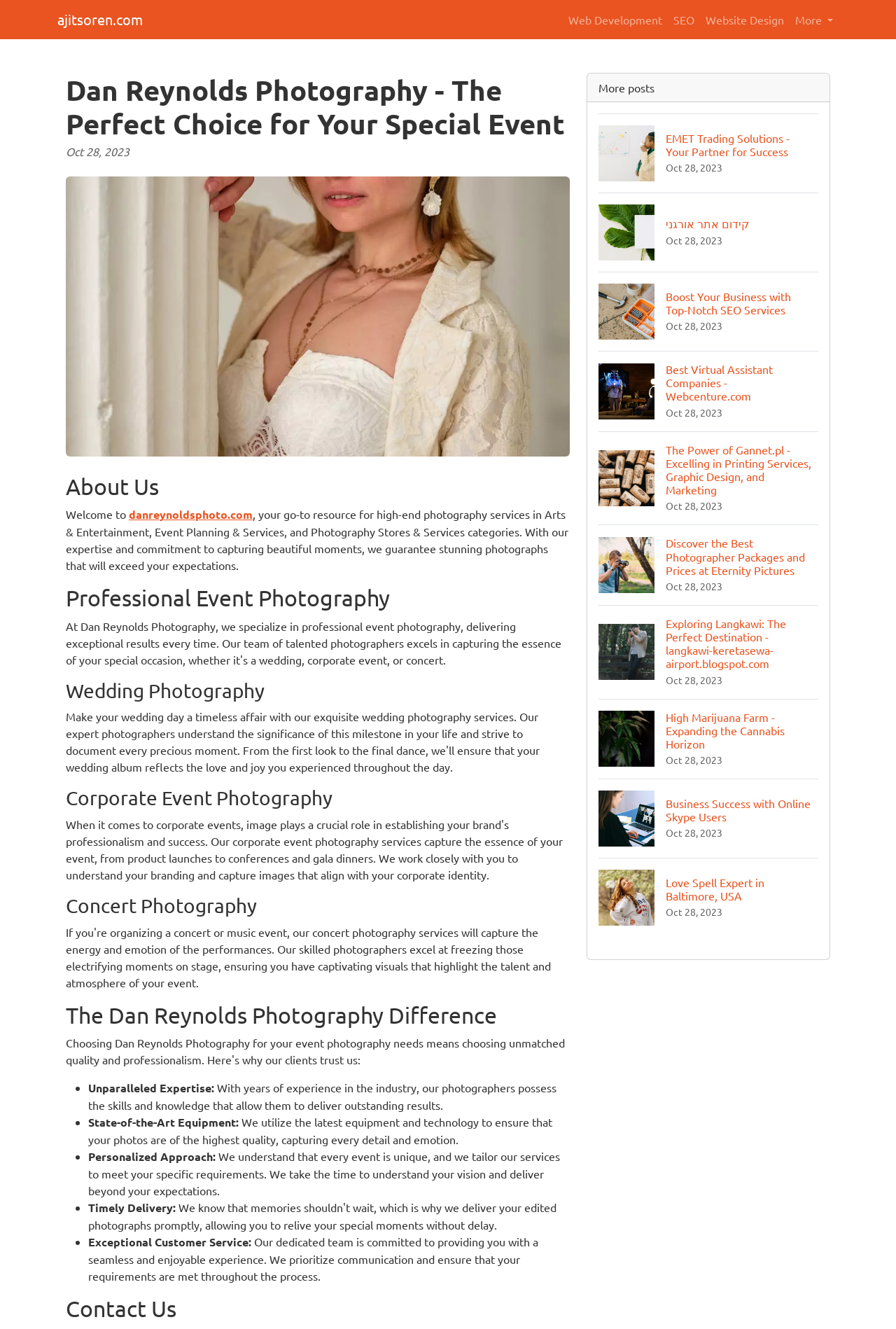Please identify the bounding box coordinates of the area that needs to be clicked to follow this instruction: "Explore 'Professional Event Photography'".

[0.073, 0.44, 0.636, 0.46]